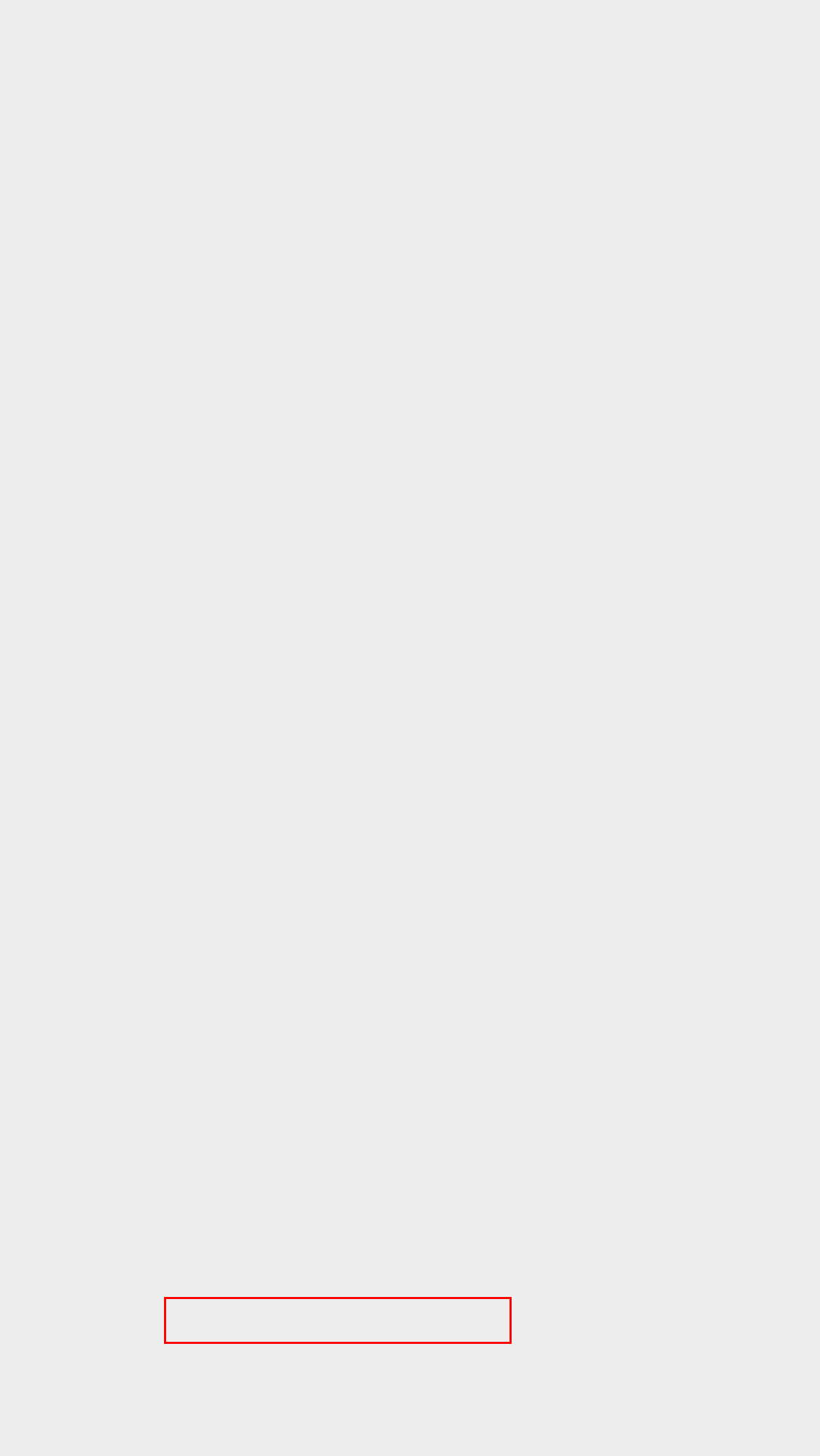Using the screenshot of a webpage with a red bounding box, pick the webpage description that most accurately represents the new webpage after the element inside the red box is clicked. Here are the candidates:
A. Blue Team | InGuardians
B. Executive Briefing | InGuardians
C. Cloud Security | InGuardians
D. Training | InGuardians
E. Home | BustaKube
F. ICS and IIoT Security | InGuardians
G. Executive Services | InGuardians
H. Peirates | InGuardians

G